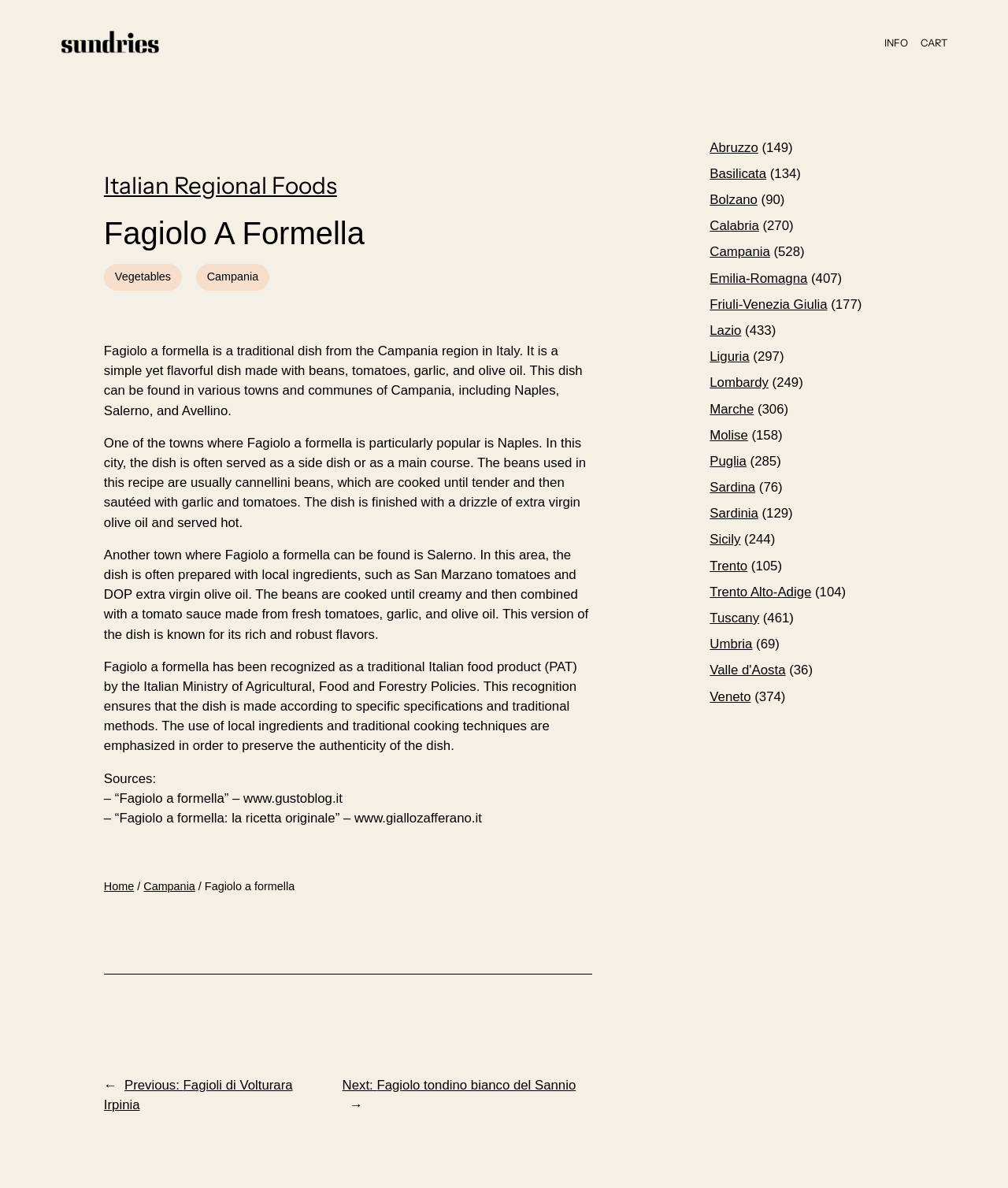Find the bounding box coordinates of the clickable element required to execute the following instruction: "Click on the 'CART' link". Provide the coordinates as four float numbers between 0 and 1, i.e., [left, top, right, bottom].

[0.913, 0.03, 0.94, 0.043]